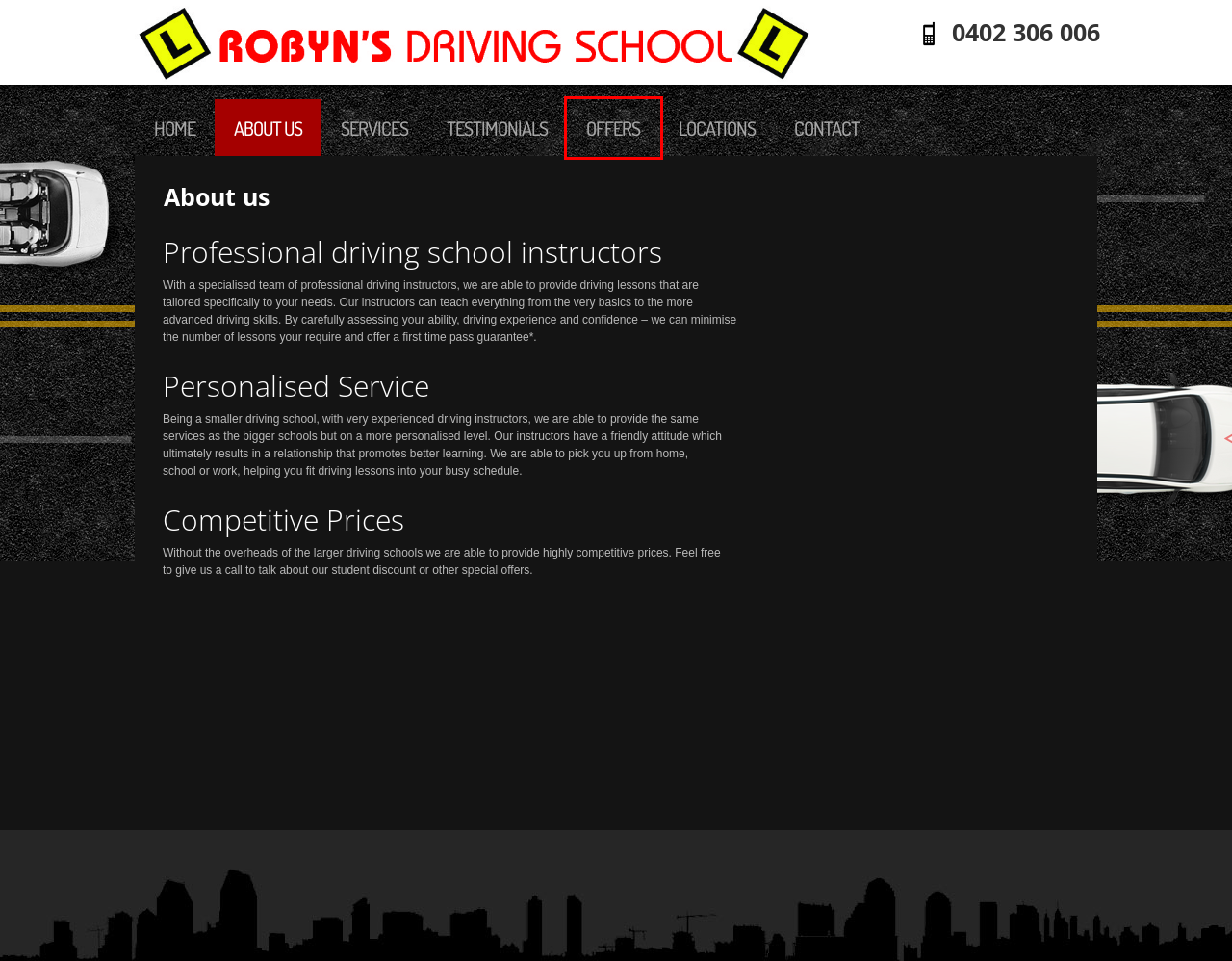Observe the webpage screenshot and focus on the red bounding box surrounding a UI element. Choose the most appropriate webpage description that corresponds to the new webpage after clicking the element in the bounding box. Here are the candidates:
A. Services - Driving school instructor Melbourne | Cheap driving school Melbourne
B. Robyn’s Driving School | Prices / Discounts
C. Driving school Ferntree Gully | Driving instructor in Ferntree Gully
D. Testimonials - Driving school instructor Melbourne | Cheap driving school Melbourne
E. Driving school Wantirna | Driving instructor in Wantirna
F. Contacts - Driving school instructor Melbourne | Cheap driving school Melbourne
G. Driving school instructor Melbourne | Cheap driving school Melbourne
H. Locations - Driving school instructor Melbourne | Cheap driving school Melbourne

B